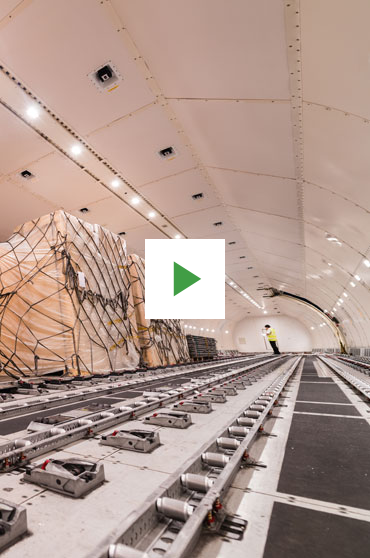Provide a one-word or brief phrase answer to the question:
What is the likely purpose of the play button?

part of a video or presentation